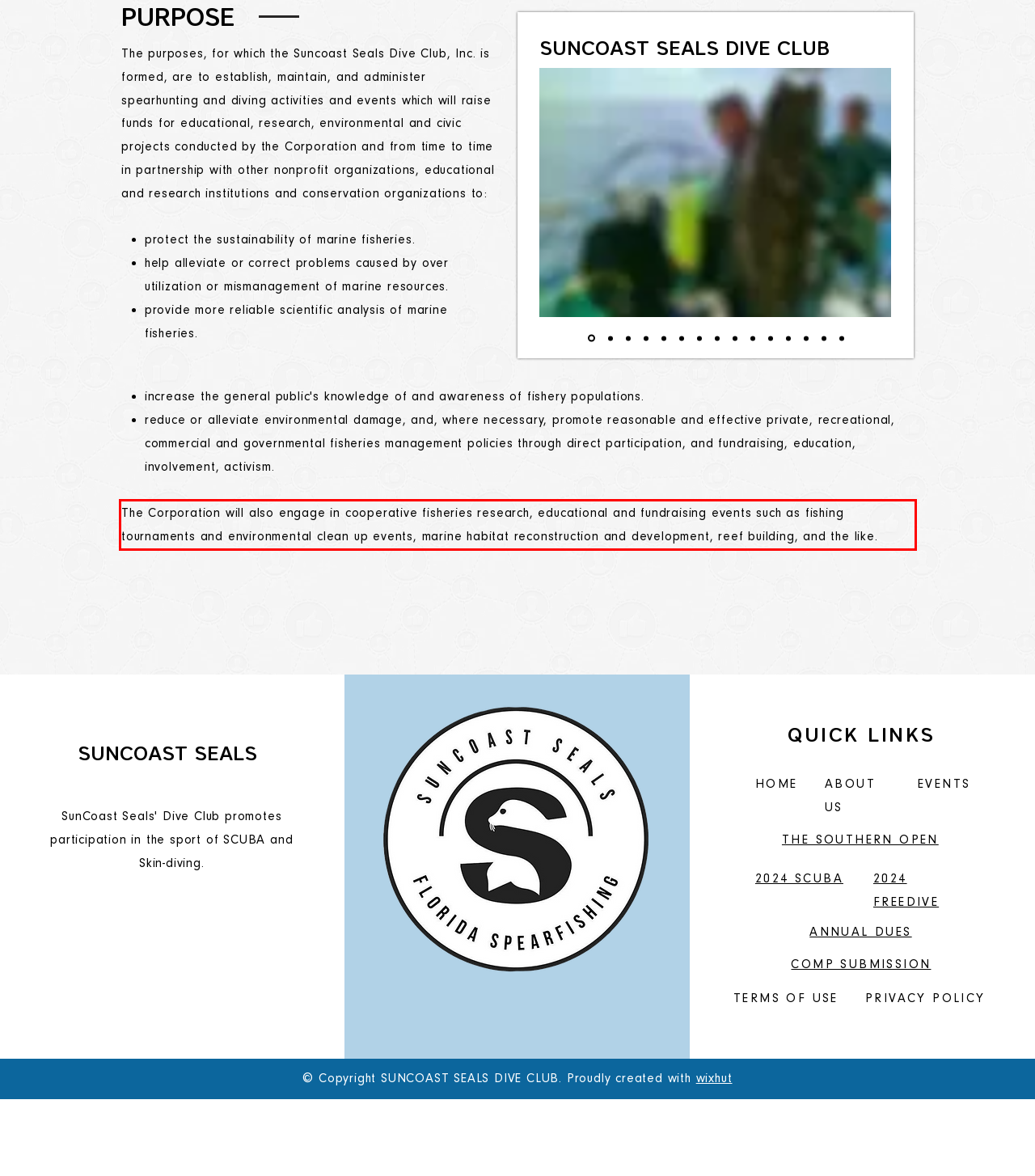Please analyze the provided webpage screenshot and perform OCR to extract the text content from the red rectangle bounding box.

The Corporation will also engage in cooperative fisheries research, educational and fundraising events such as fishing tournaments and environmental clean up events, marine habitat reconstruction and development, reef building, and the like.